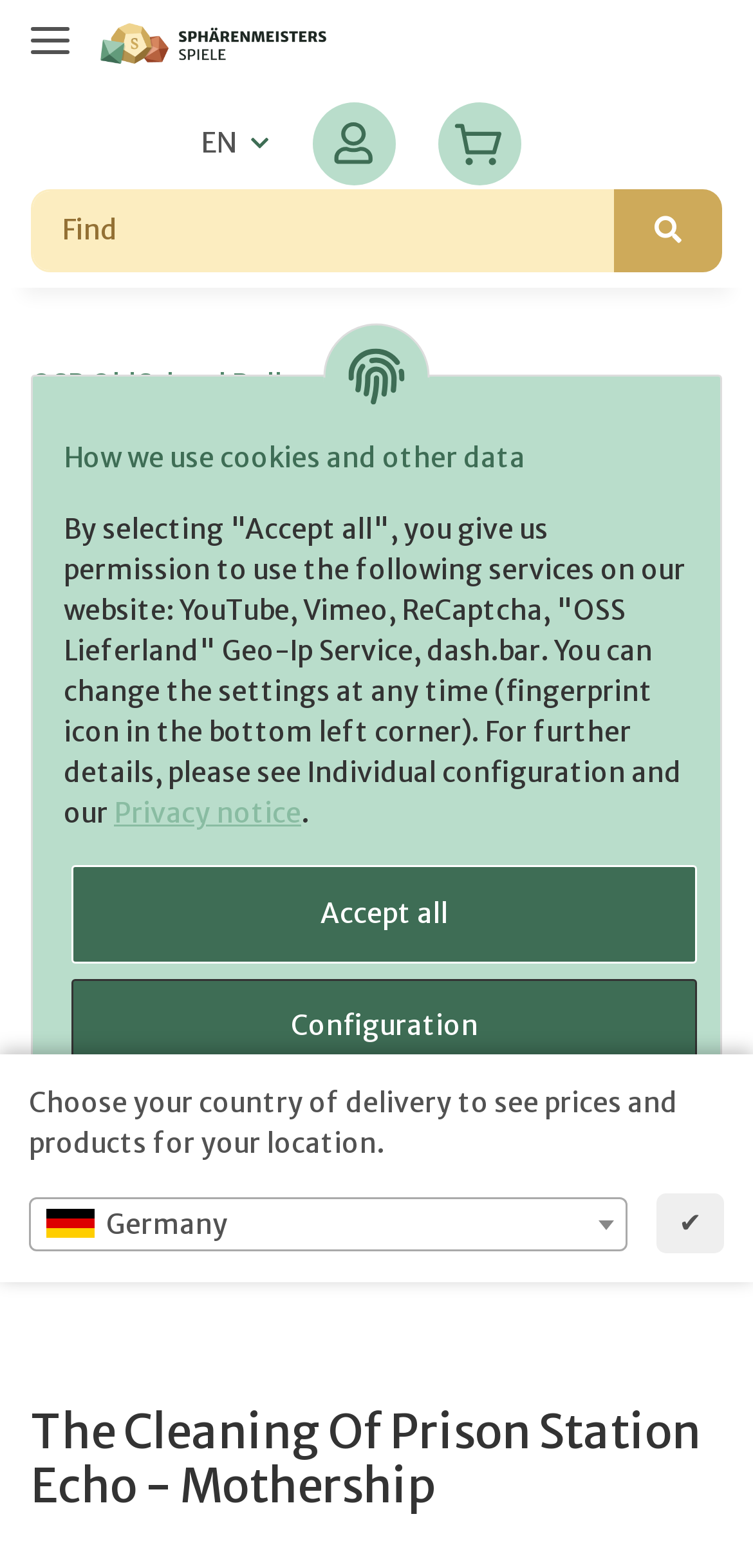Elaborate on the webpage's design and content in a detailed caption.

This webpage appears to be an online store selling a tabletop role-playing game called "The Cleaning of Prison Station Echo - Mothership". The page is divided into several sections. At the top, there is a navigation menu with links to "Sphaerenmeister", "My Account", and "Basket". Below this, there is a search bar with a "Find" button.

The main content of the page is a product description, which includes a large image of the game's cover art. Above the image, there is a breadcrumb navigation menu showing the path "OSR OldSchool Rollenspiele". Below the image, there are two tabs, one of which is selected, showing more information about the product.

To the right of the image, there is a section with a heading "The Cleaning Of Prison Station Echo - Mothership" and a button to add the product to a wish list. Below this, there is a section with a heading "How we use cookies and other data" and a paragraph of text explaining the website's cookie policy. There are also three buttons to accept, configure, or reject the use of cookies.

At the very top of the page, there is a dropdown menu to select a country of delivery, with a flag icon next to it. There is also a button with a tick mark icon.